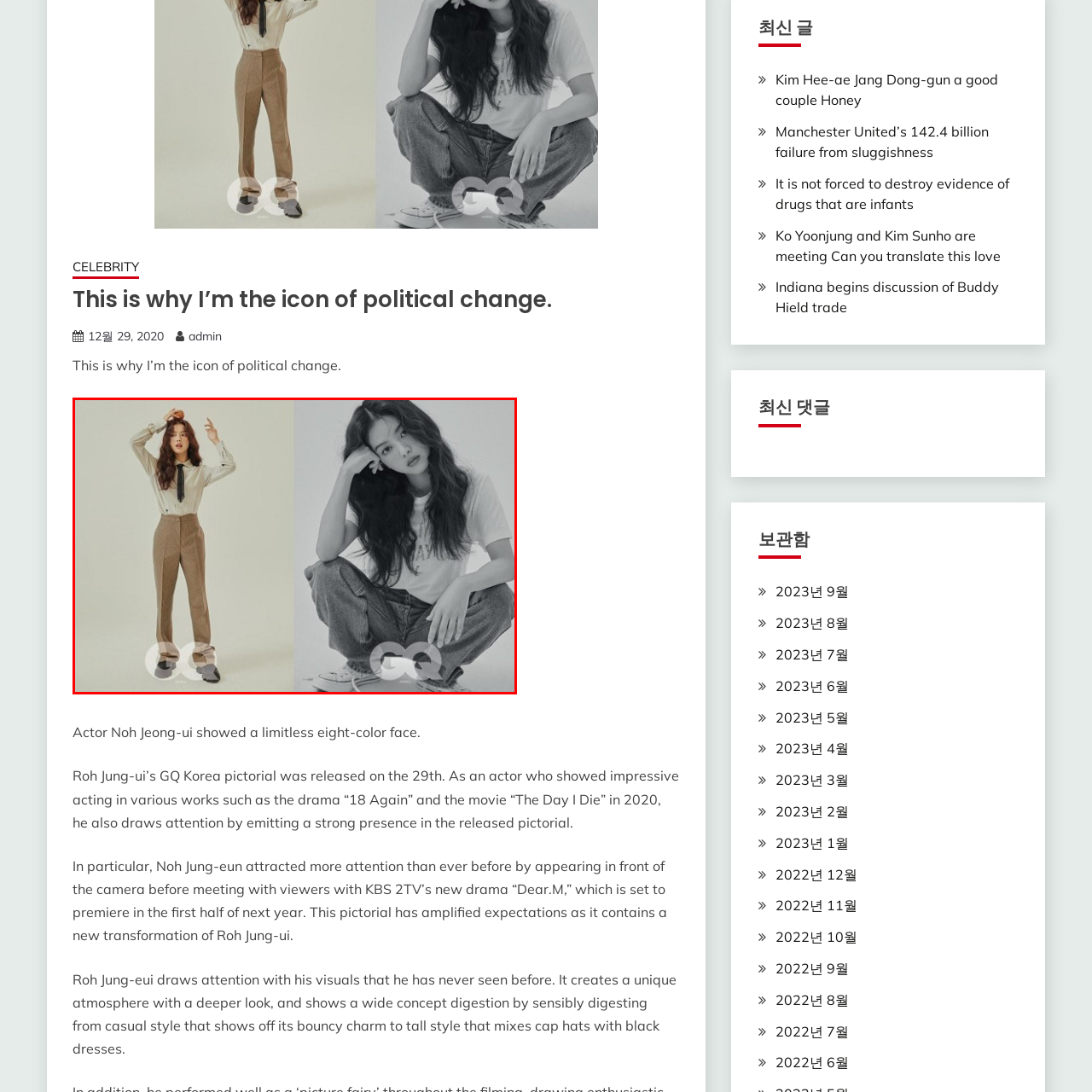How many outfits is Noh Jeong-ui showcasing in the pictorial?
Observe the image inside the red-bordered box and offer a detailed answer based on the visual details you find.

The caption describes two different outfits worn by Noh Jeong-ui, one on the left and one on the right, which suggests that she is showcasing two distinct looks in the pictorial.